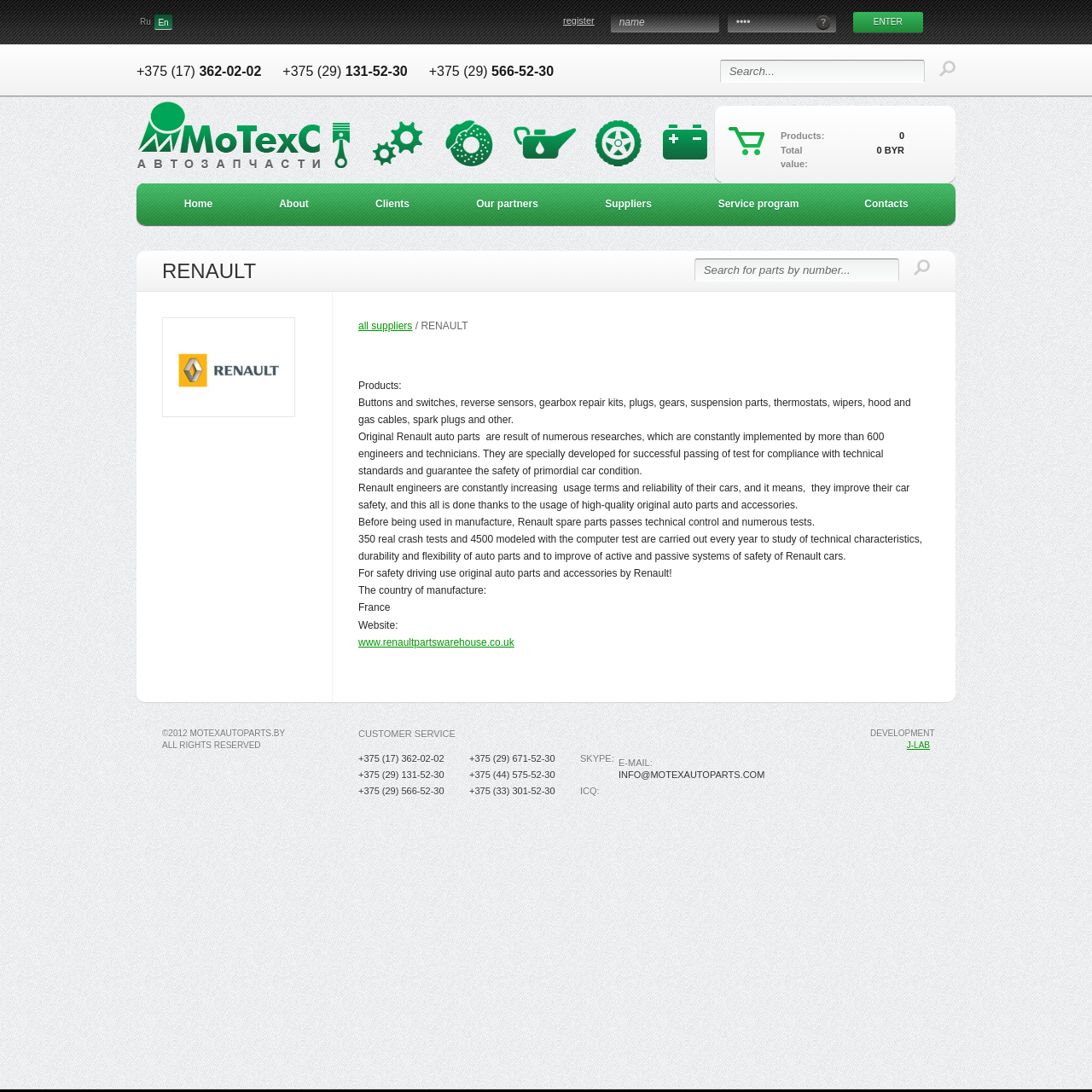Determine the bounding box coordinates of the element's region needed to click to follow the instruction: "Visit our Facebook Page". Provide these coordinates as four float numbers between 0 and 1, formatted as [left, top, right, bottom].

None